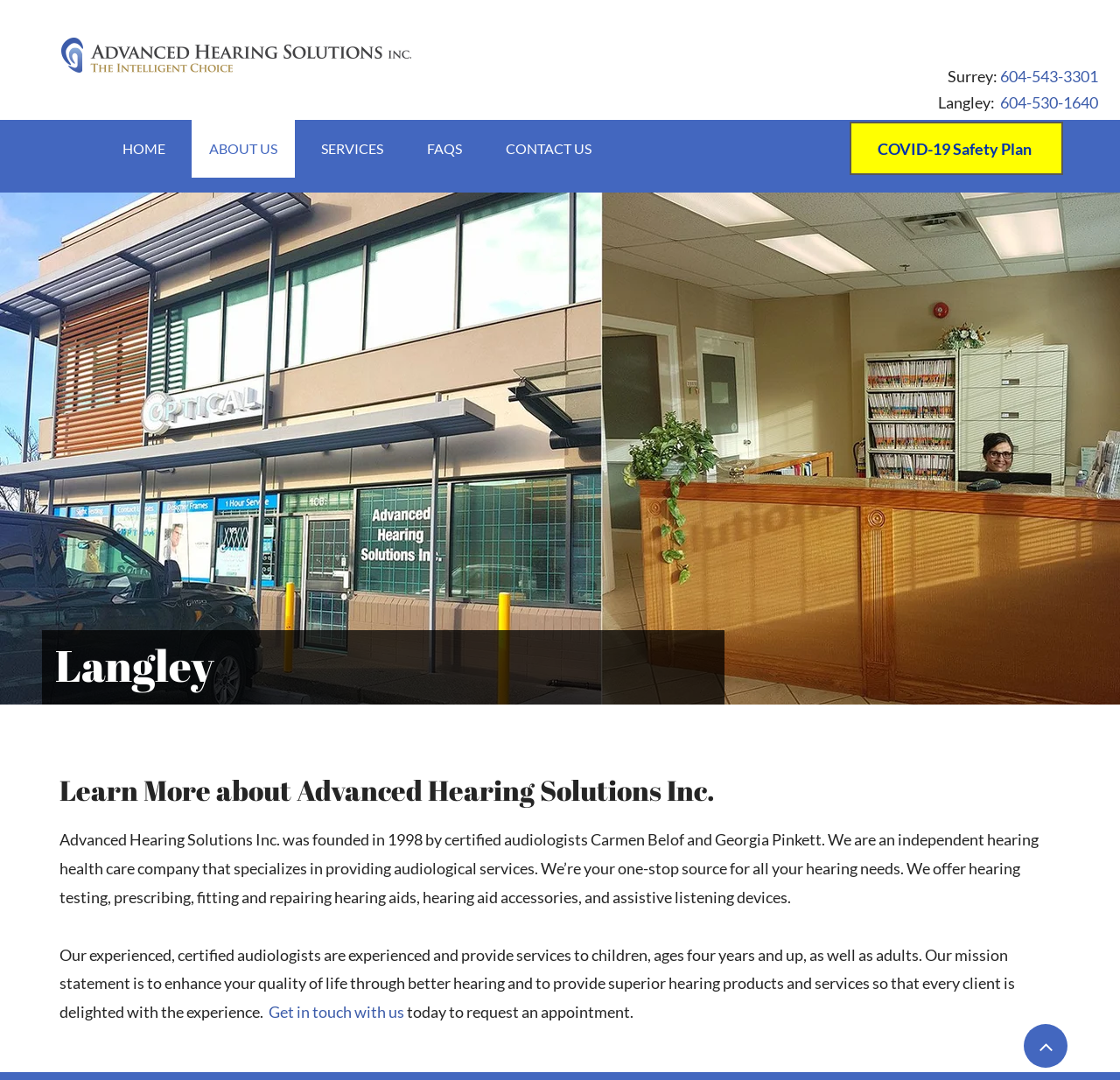Identify the bounding box coordinates of the section that should be clicked to achieve the task described: "Get in touch with us".

[0.238, 0.928, 0.361, 0.946]